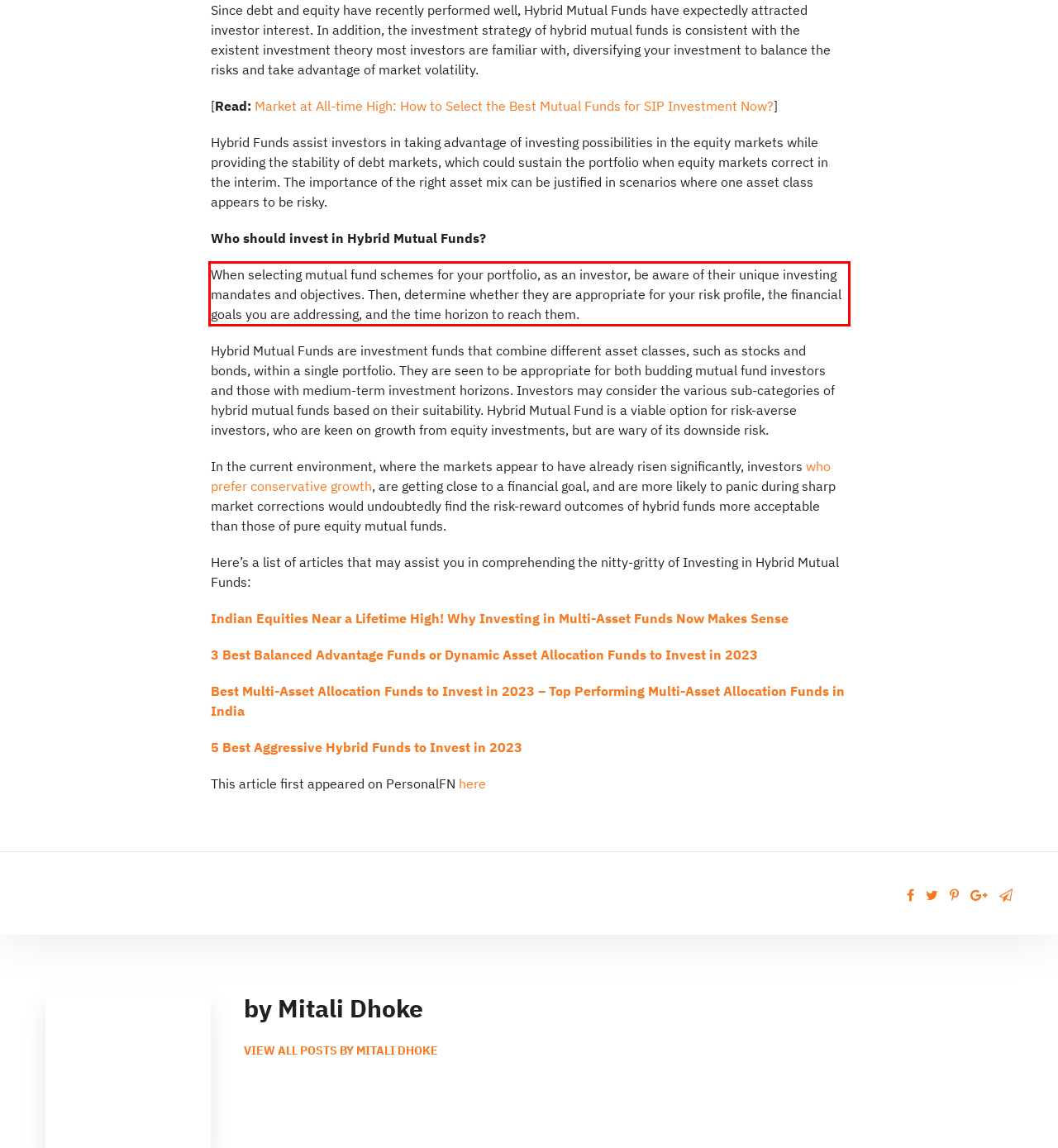You have a screenshot of a webpage with a red bounding box. Identify and extract the text content located inside the red bounding box.

When selecting mutual fund schemes for your portfolio, as an investor, be aware of their unique investing mandates and objectives. Then, determine whether they are appropriate for your risk profile, the financial goals you are addressing, and the time horizon to reach them.